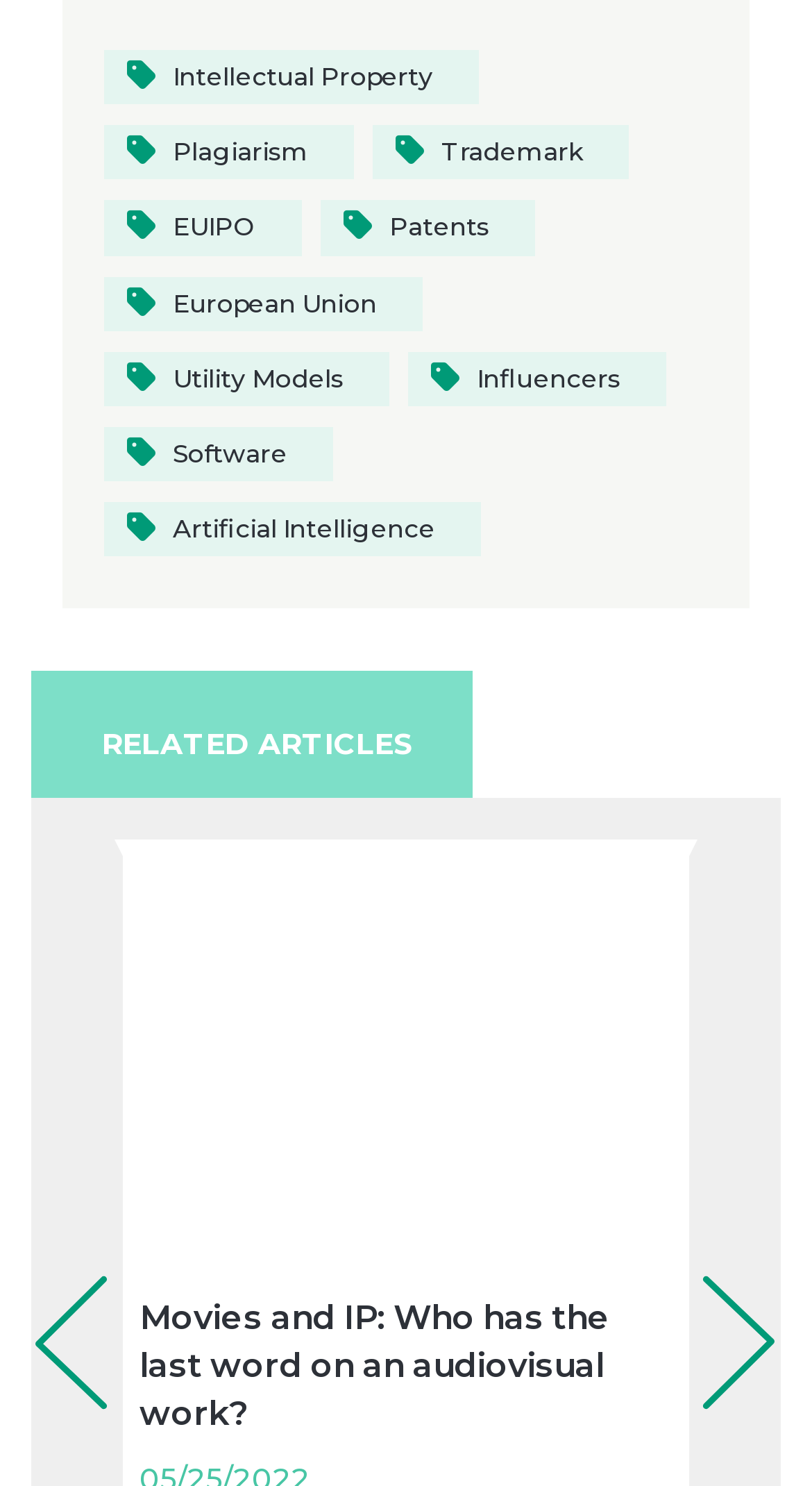Please identify the bounding box coordinates of the clickable region that I should interact with to perform the following instruction: "Visit the profile of 'Shirley_Porter'". The coordinates should be expressed as four float numbers between 0 and 1, i.e., [left, top, right, bottom].

None